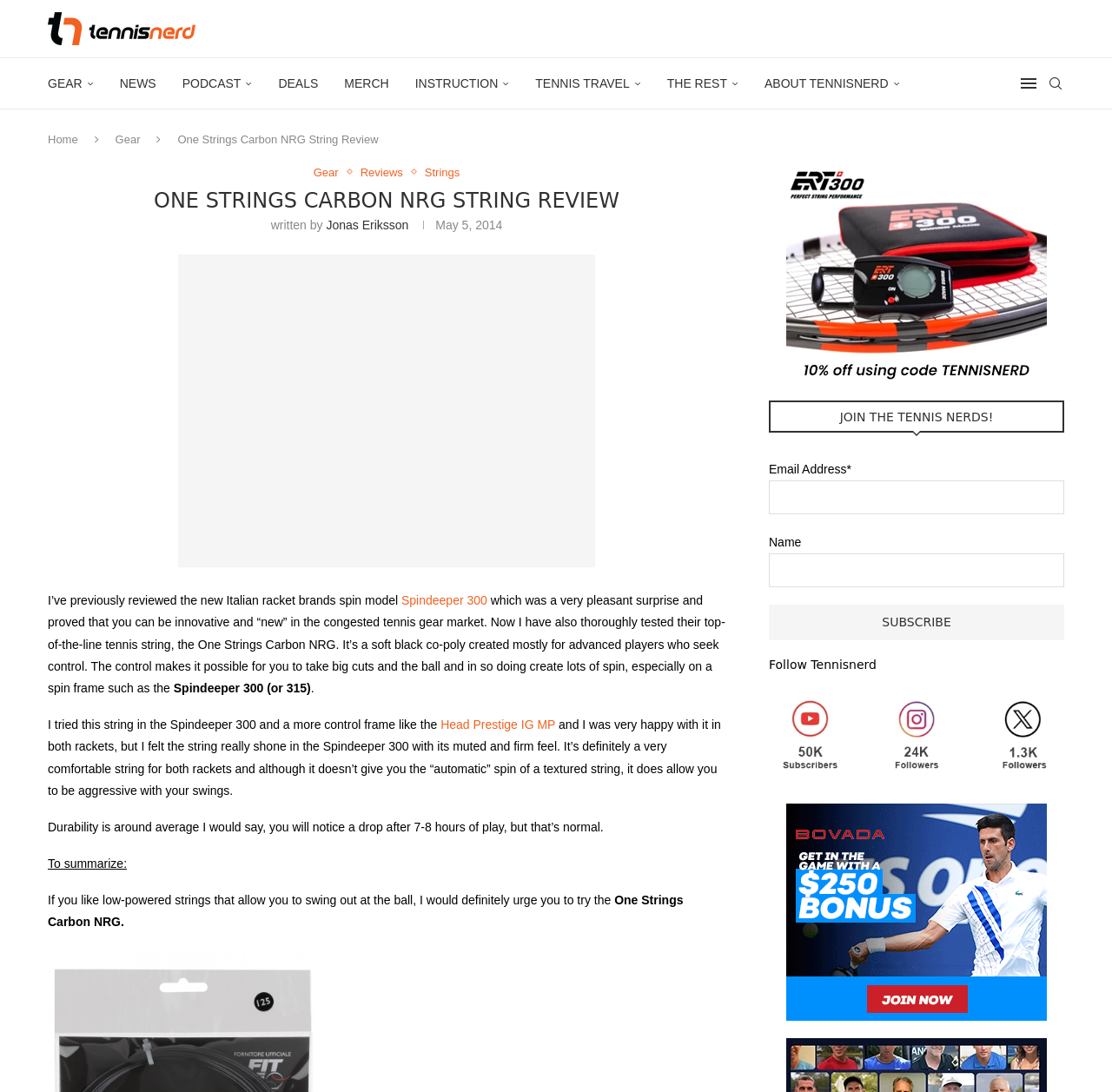Locate the bounding box of the UI element defined by this description: "parent_node: Email Address* name="email"". The coordinates should be given as four float numbers between 0 and 1, formatted as [left, top, right, bottom].

[0.691, 0.44, 0.957, 0.471]